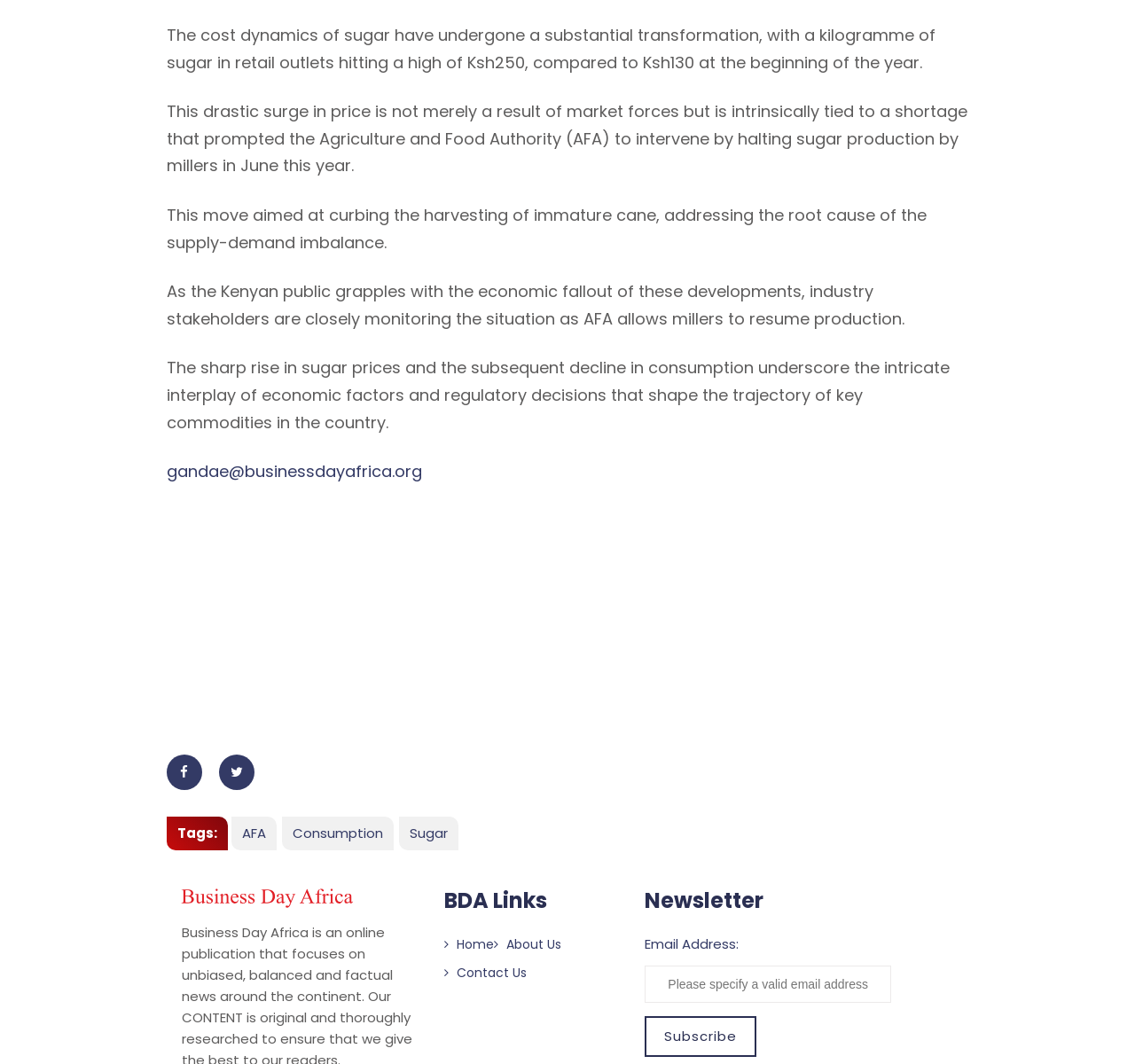What is the purpose of the 'Newsletter' section?
Please provide a comprehensive answer to the question based on the webpage screenshot.

The answer can be found in the 'Newsletter' section at the bottom of the webpage, which contains a textbox to enter an email address and a 'Subscribe' button, indicating that it is used to subscribe to a newsletter.